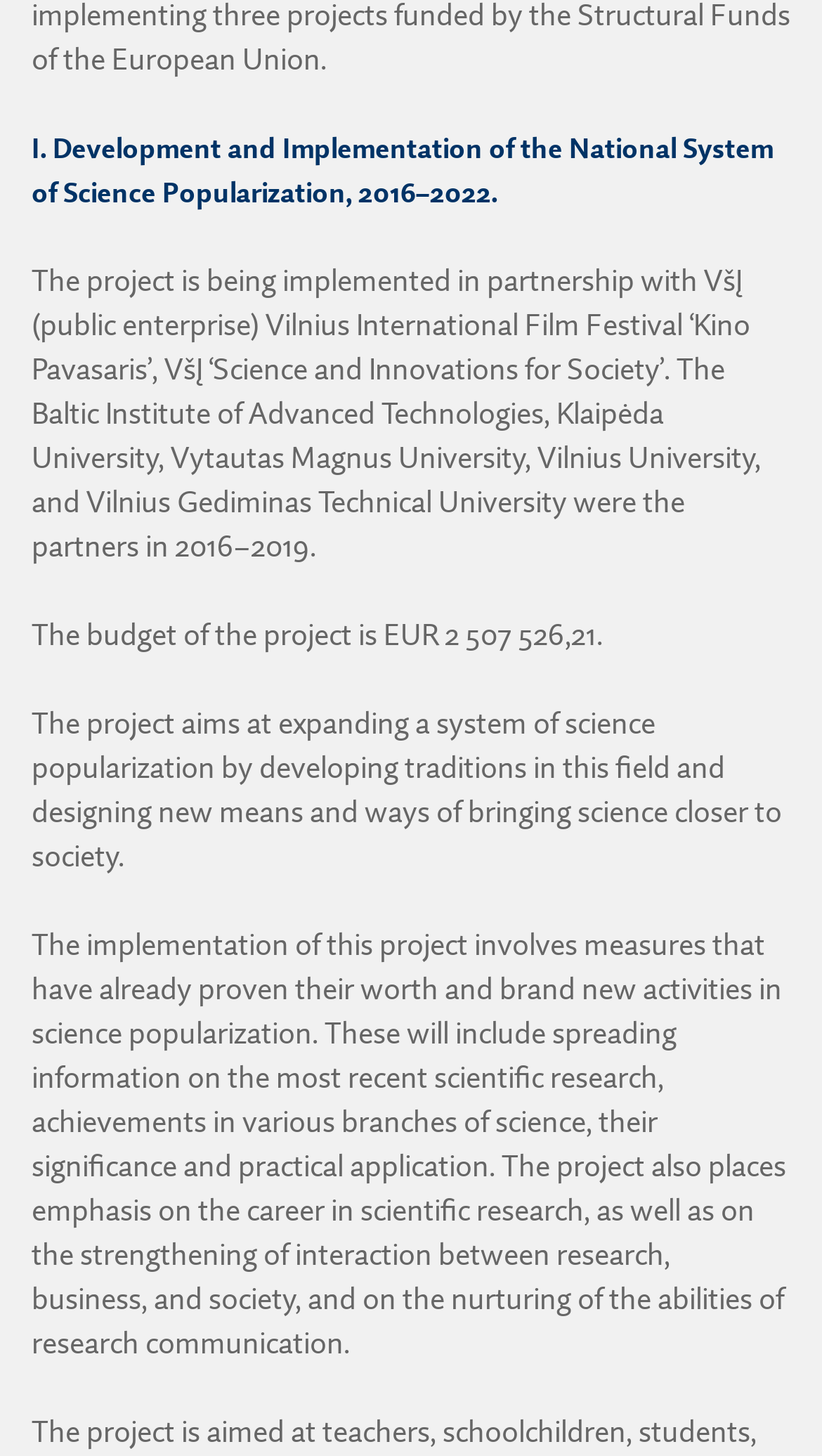Give the bounding box coordinates for the element described by: "Regulations of the Young Academy".

[0.2, 0.049, 1.0, 0.102]